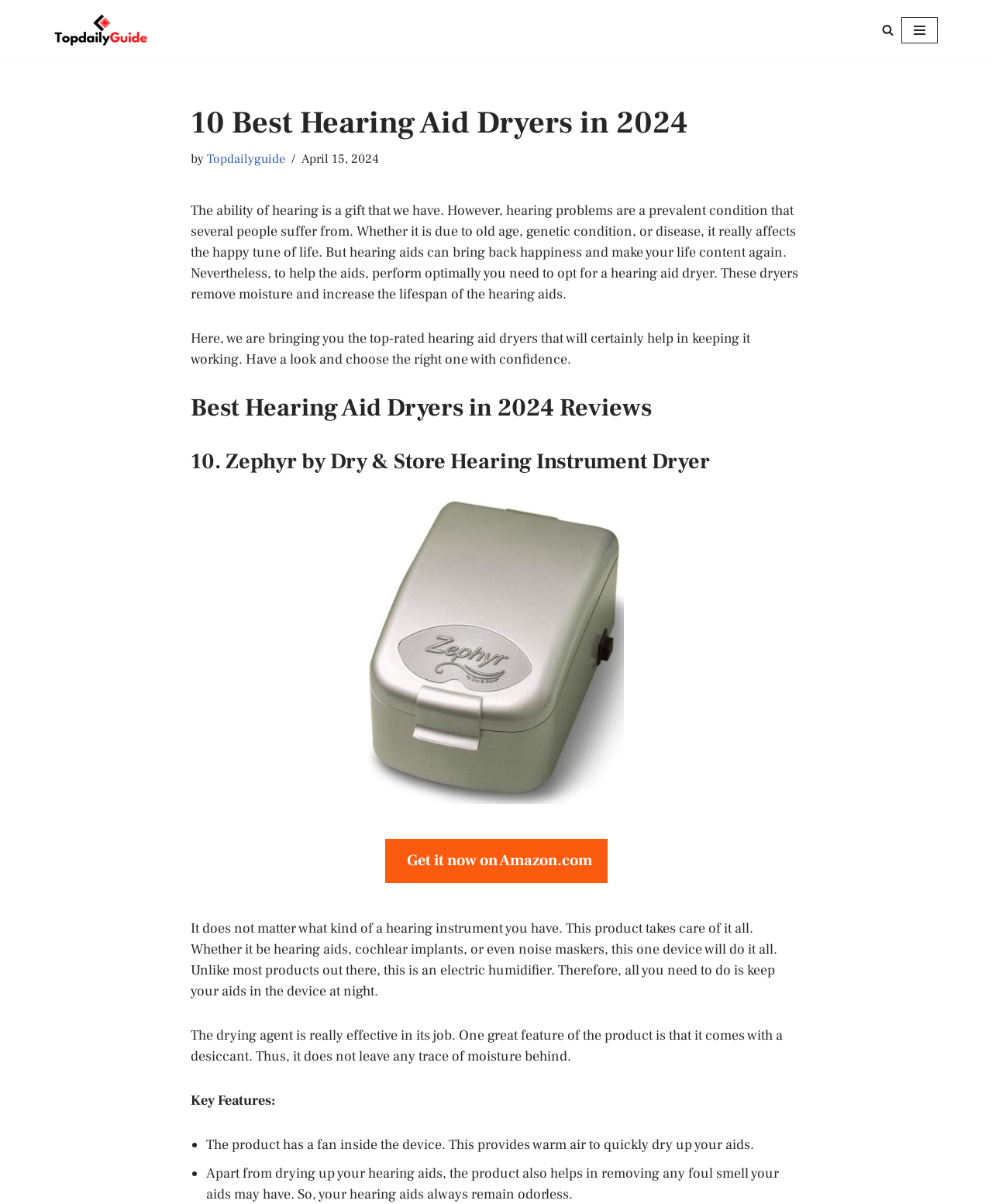What feature of the Zephyr dryer helps in removing foul smell?
Please craft a detailed and exhaustive response to the question.

According to the webpage, the Zephyr dryer has a fan inside the device, which not only helps in quickly drying up the hearing aids but also removes any foul smell they may have, keeping them odorless.